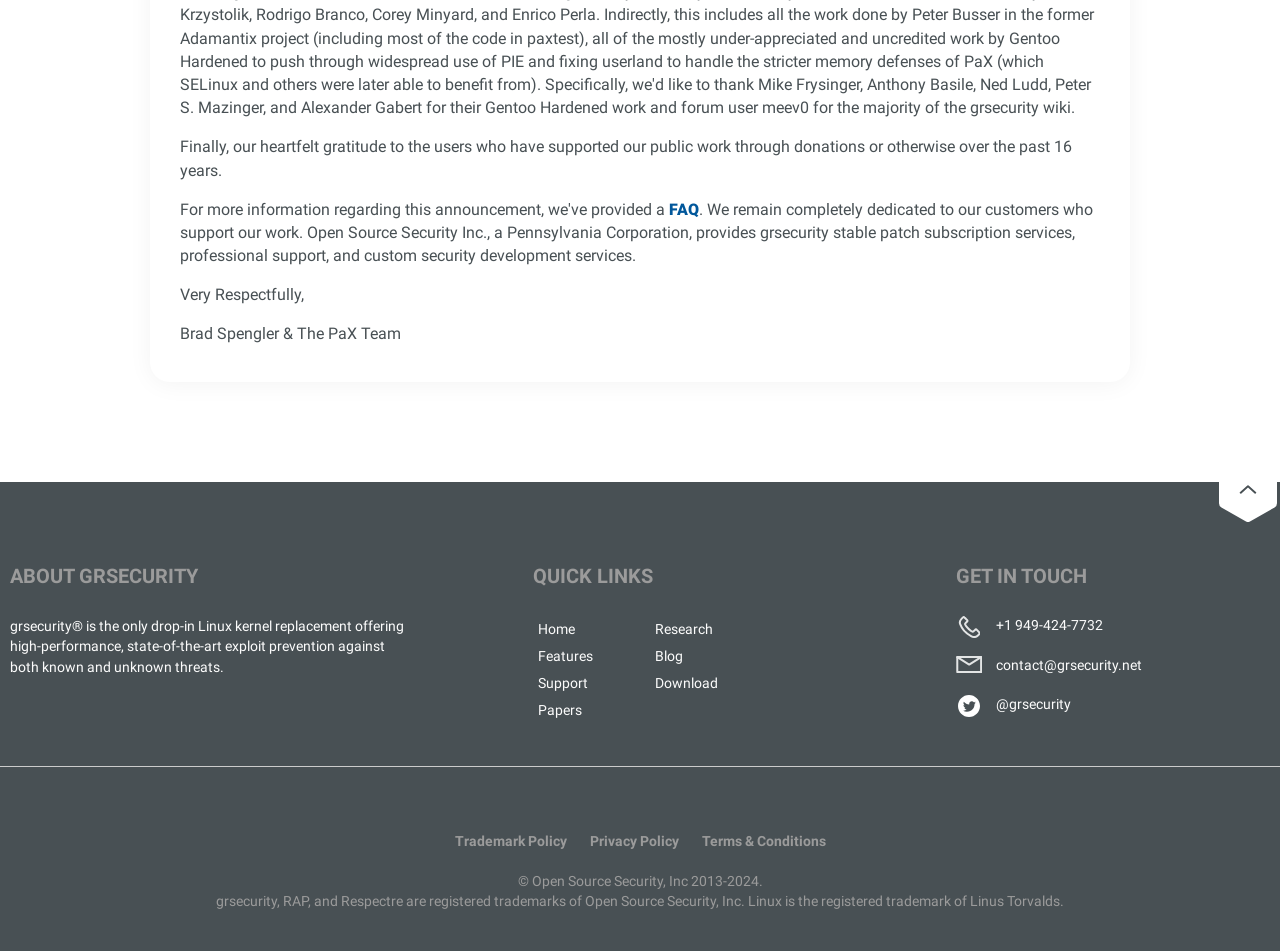For the following element description, predict the bounding box coordinates in the format (top-left x, top-left y, bottom-right x, bottom-right y). All values should be floating point numbers between 0 and 1. Description: Privacy Policy

[0.461, 0.876, 0.53, 0.893]